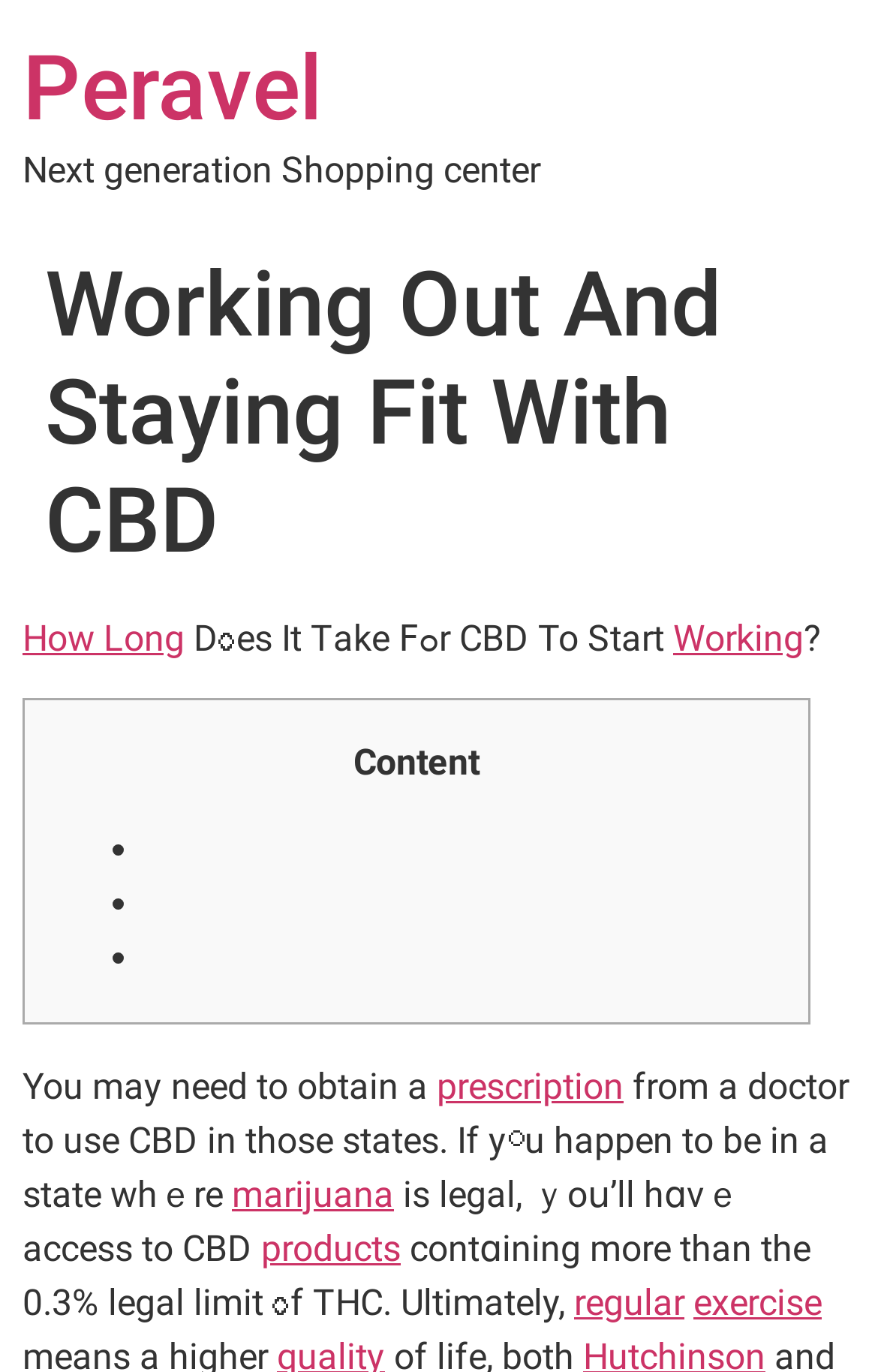Offer a thorough description of the webpage.

The webpage is about working out and staying fit with CBD, as indicated by the title "Working Out And Staying Fit With CBD – Peravel". At the top, there is a heading "Peravel" which is also a link. Below it, there is a static text "Next generation Shopping center". 

The main content of the webpage is divided into two sections. The first section has a header "Working Out And Staying Fit With CBD" and contains three links: "How Long", "Working", and a question mark. The links are positioned horizontally, with "How Long" on the left, "Working" in the middle, and the question mark on the right.

The second section is a table layout that contains several list markers, each represented by a bullet point. There are three list markers, positioned vertically, with the first one at the top, the second one in the middle, and the third one at the bottom.

Below the table layout, there is a block of text that discusses the use of CBD, including the need for a prescription in certain states and the legality of marijuana in other states. The text contains several links, including "prescription", "marijuana", "products", and "regular". The links are scattered throughout the text, with some positioned in the middle and others at the bottom.

At the very bottom of the webpage, there is a link "exercise", which is positioned on the right side. Overall, the webpage has a total of 9 links and 7 static text elements, with a mix of headings, links, and text blocks.